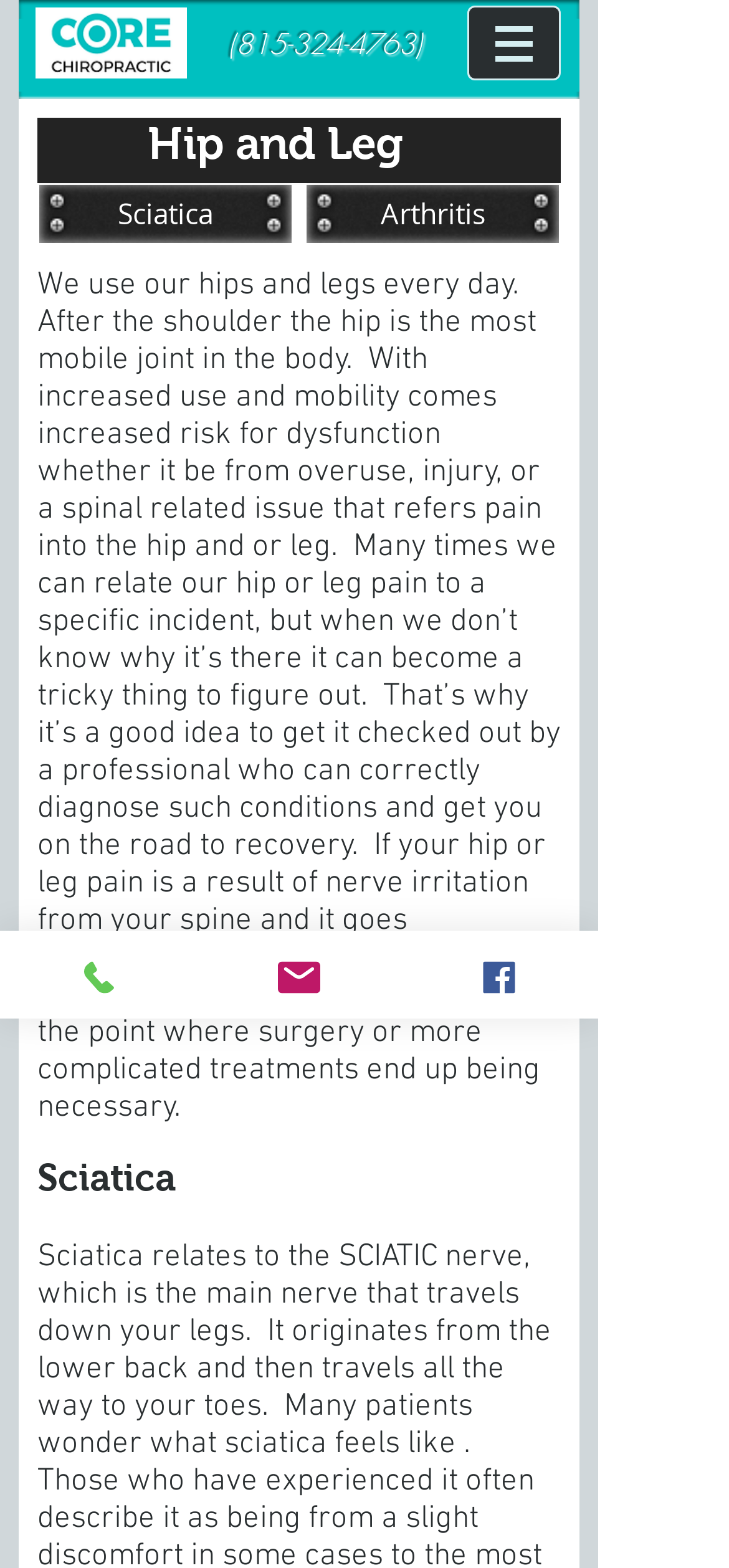Determine the bounding box coordinates of the UI element described below. Use the format (top-left x, top-left y, bottom-right x, bottom-right y) with floating point numbers between 0 and 1: Sciatica

[0.054, 0.117, 0.4, 0.155]